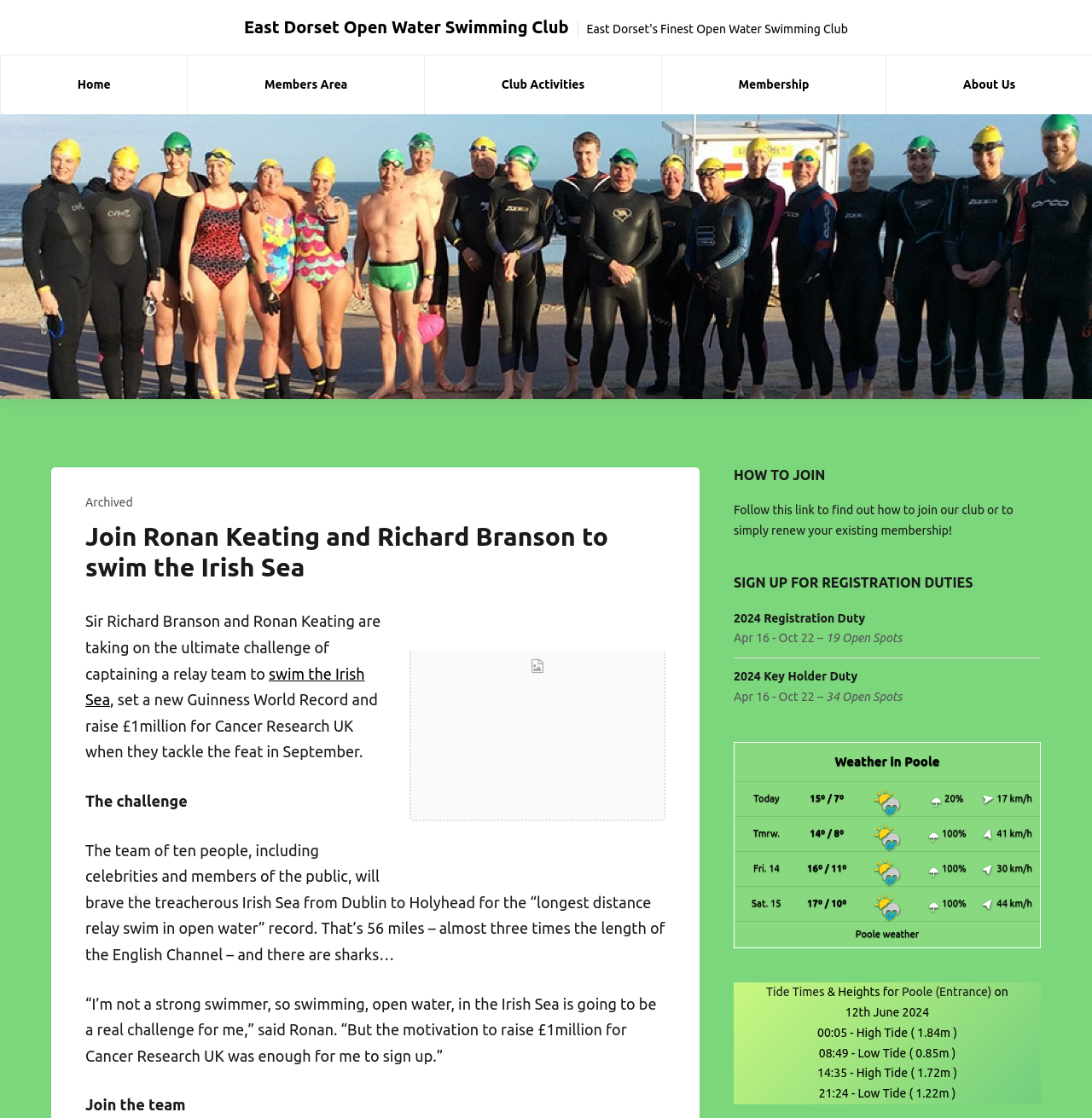What is the name of the celebrity mentioned on the webpage?
Kindly offer a detailed explanation using the data available in the image.

I found the answer by reading the text on the webpage, which mentions that Ronan Keating is taking on the challenge of swimming the Irish Sea with Sir Richard Branson.